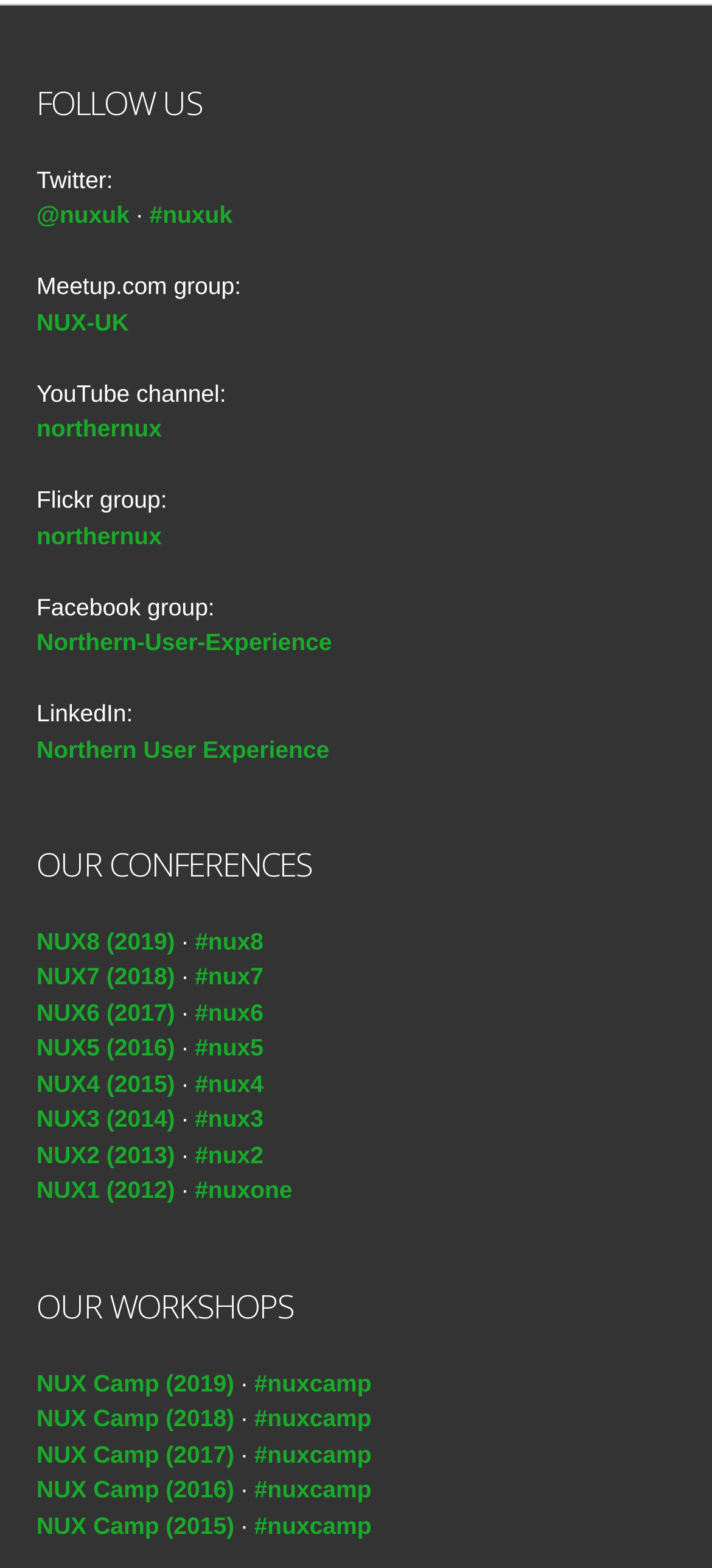How many workshops are listed? Based on the screenshot, please respond with a single word or phrase.

5